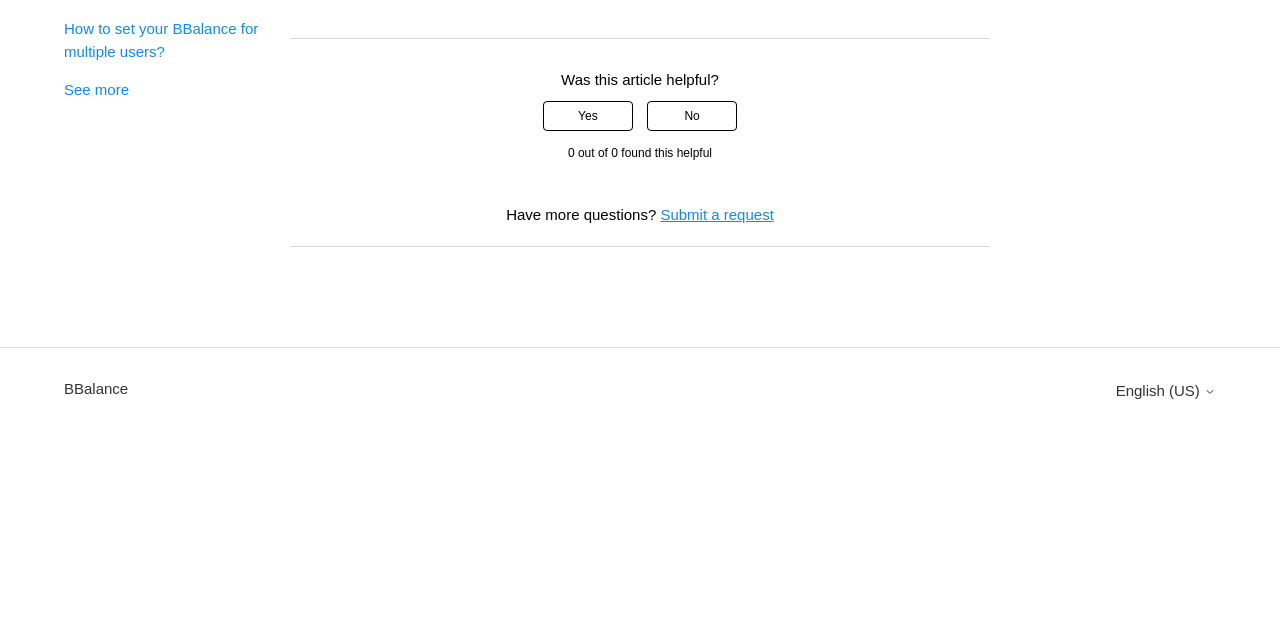For the given element description English (US), determine the bounding box coordinates of the UI element. The coordinates should follow the format (top-left x, top-left y, bottom-right x, bottom-right y) and be within the range of 0 to 1.

[0.872, 0.596, 0.95, 0.623]